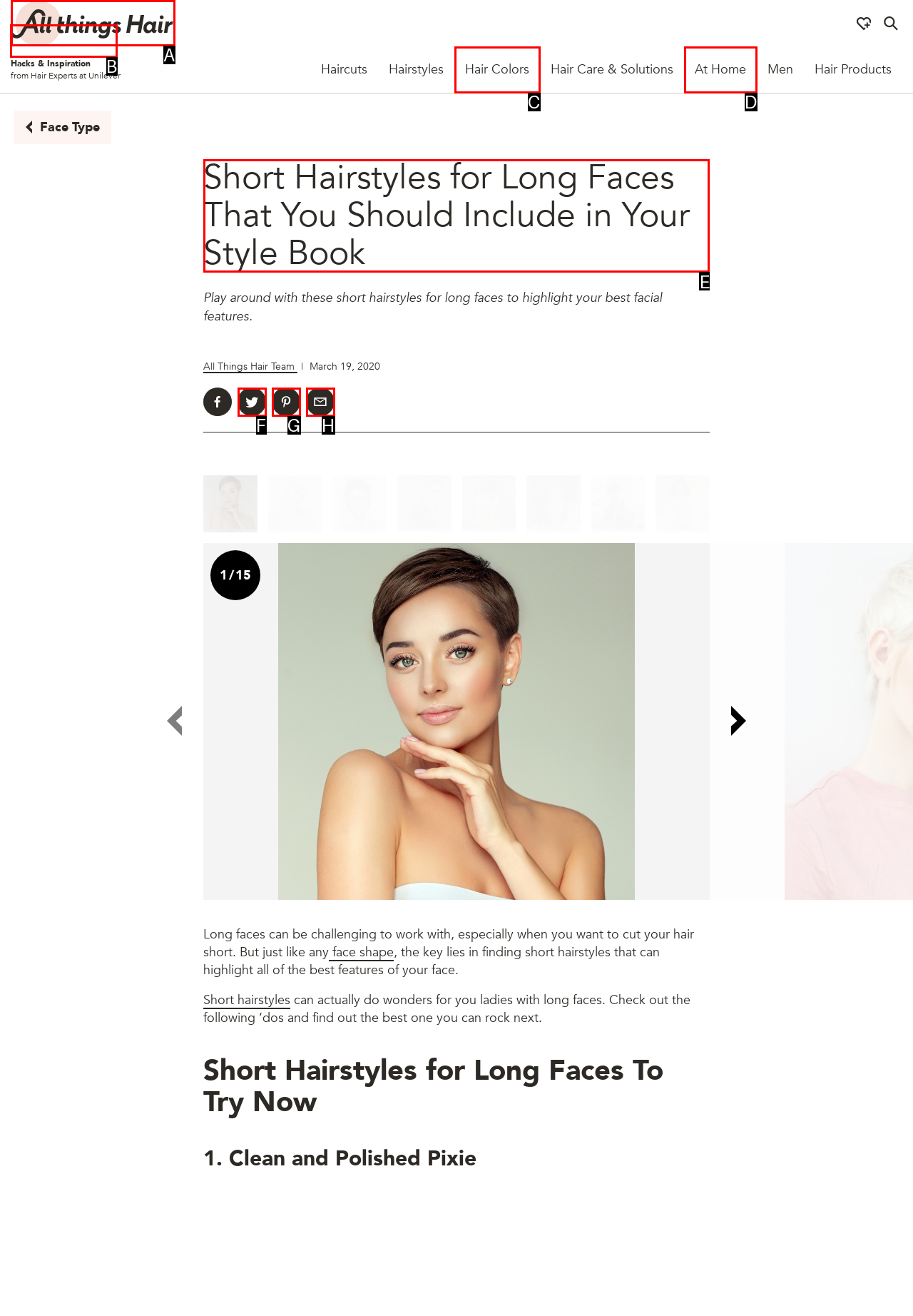Point out the HTML element I should click to achieve the following task: Read the article about short hairstyles for long faces Provide the letter of the selected option from the choices.

E